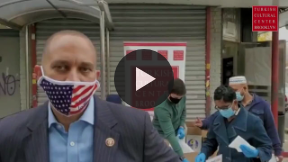Provide a comprehensive description of the image.

The image features a significant moment outside the Turkish Cultural Center in Brooklyn, showcasing a community effort. In the foreground, a speaker wearing a mask decorated with the American flag addresses the camera, emphasizing unity and collaboration among diverse cultural groups. Behind him, several volunteers are seen actively engaged in distributing supplies, highlighting a collective action aimed at supporting those in need. This initiative reflects the center's commitment to community service and interfaith dialogue, particularly during times of urgency. The backdrop includes the center's signage, reinforcing its role as a hub for various cultural and social activities. The scene captures the spirit of philanthropy and community resilience in Brooklyn.